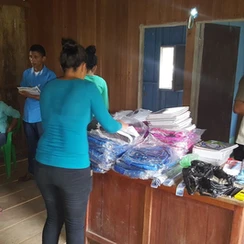How many people are in the background?
Give a thorough and detailed response to the question.

Upon examining the image, I can see that there are two individuals in the background, one seated and another standing, both appearing to support the initiative.